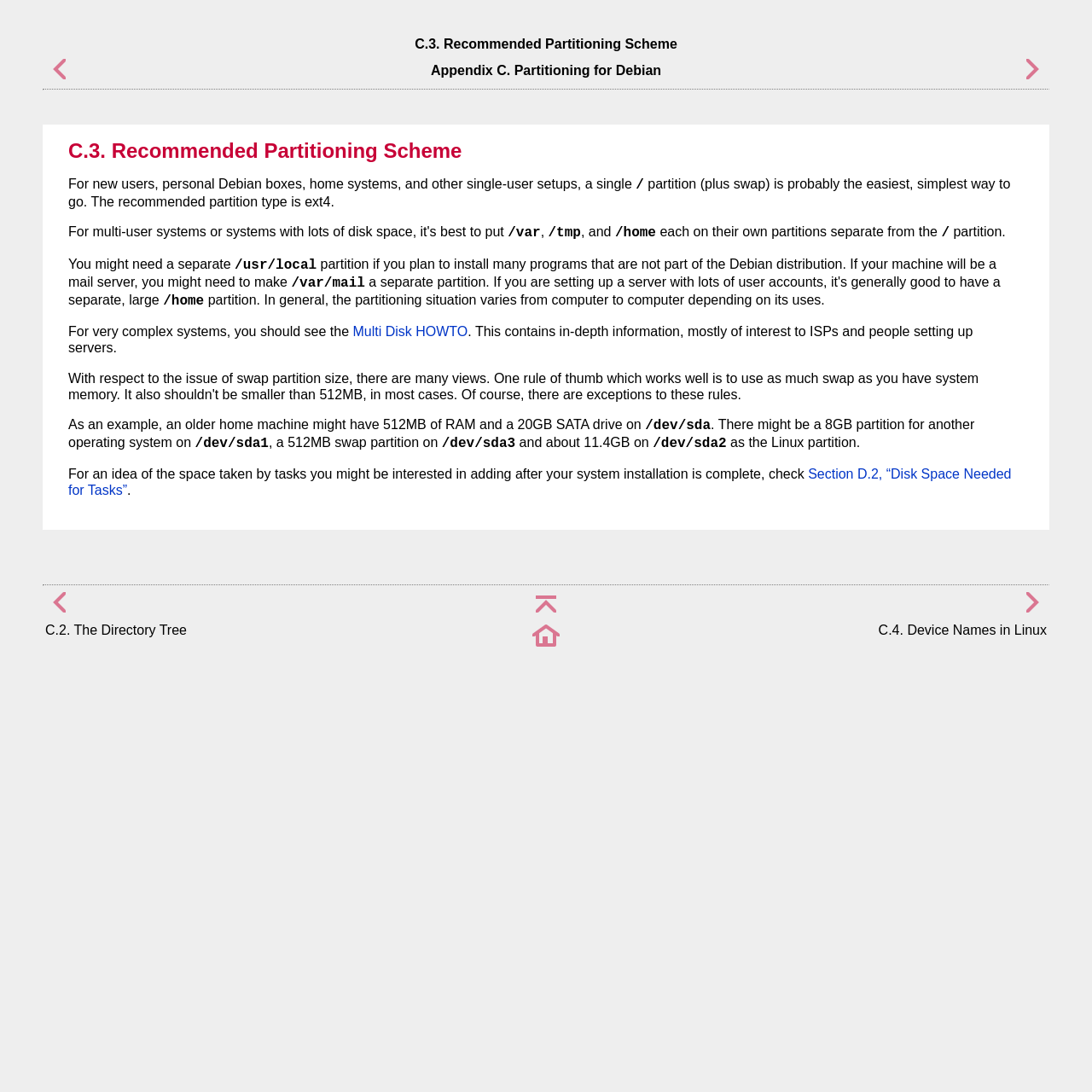What is the navigation option above the 'Prev' button?
Please use the visual content to give a single word or phrase answer.

Up